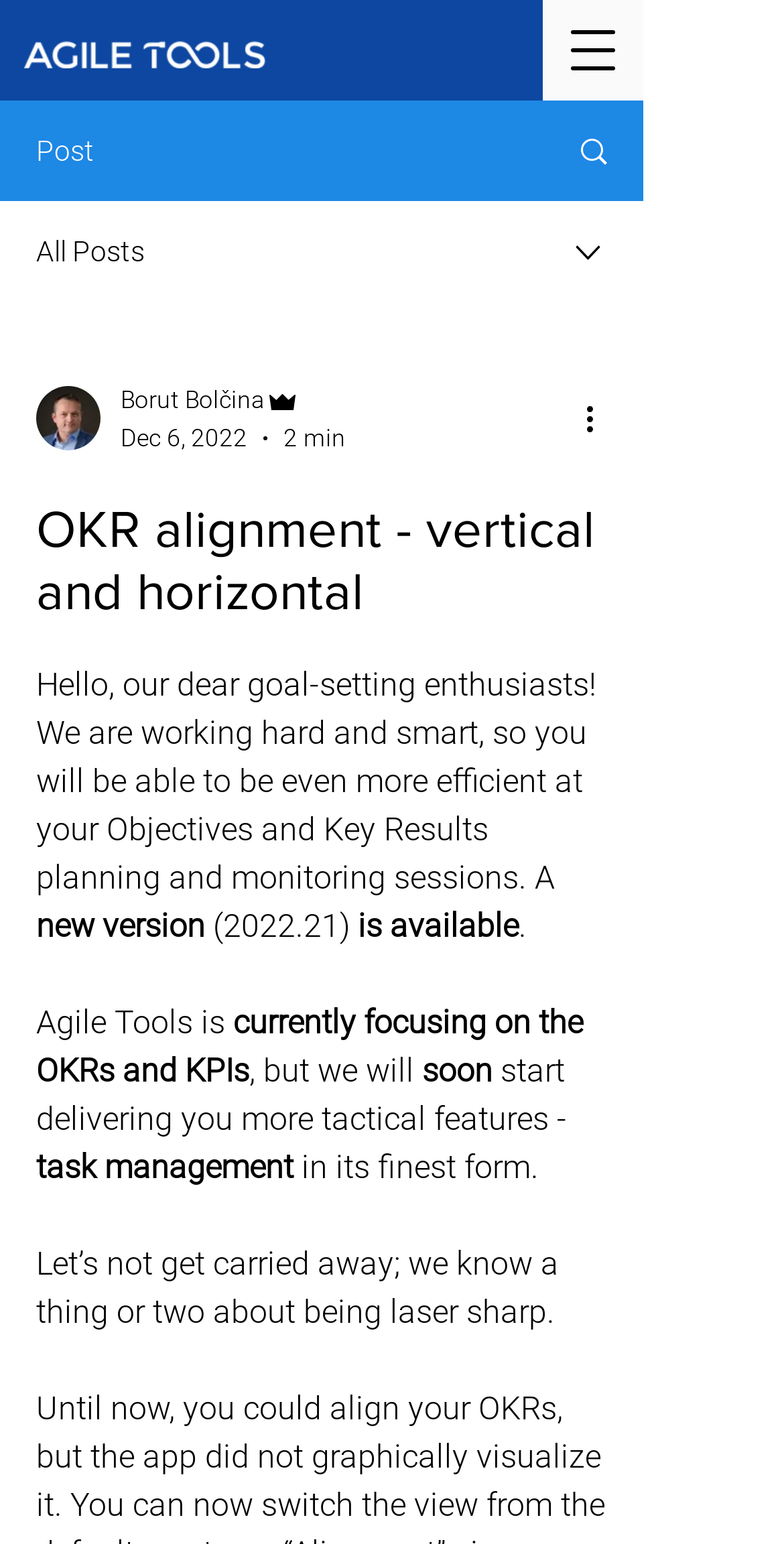Provide a brief response using a word or short phrase to this question:
Who is the author of the latest post?

Borut Bolčina